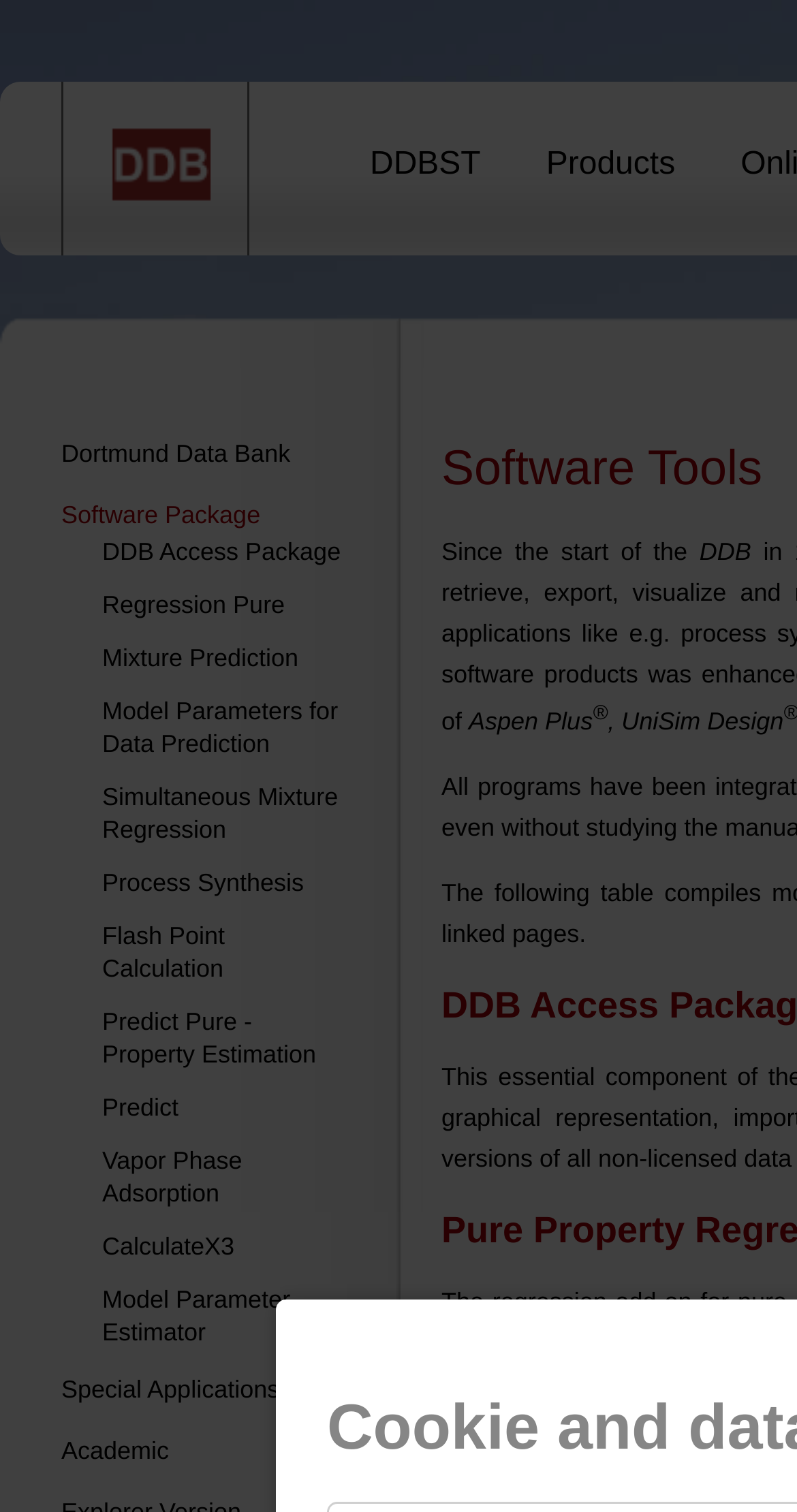Identify the coordinates of the bounding box for the element described below: "Predict Pure - Property Estimation". Return the coordinates as four float numbers between 0 and 1: [left, top, right, bottom].

[0.128, 0.666, 0.397, 0.707]